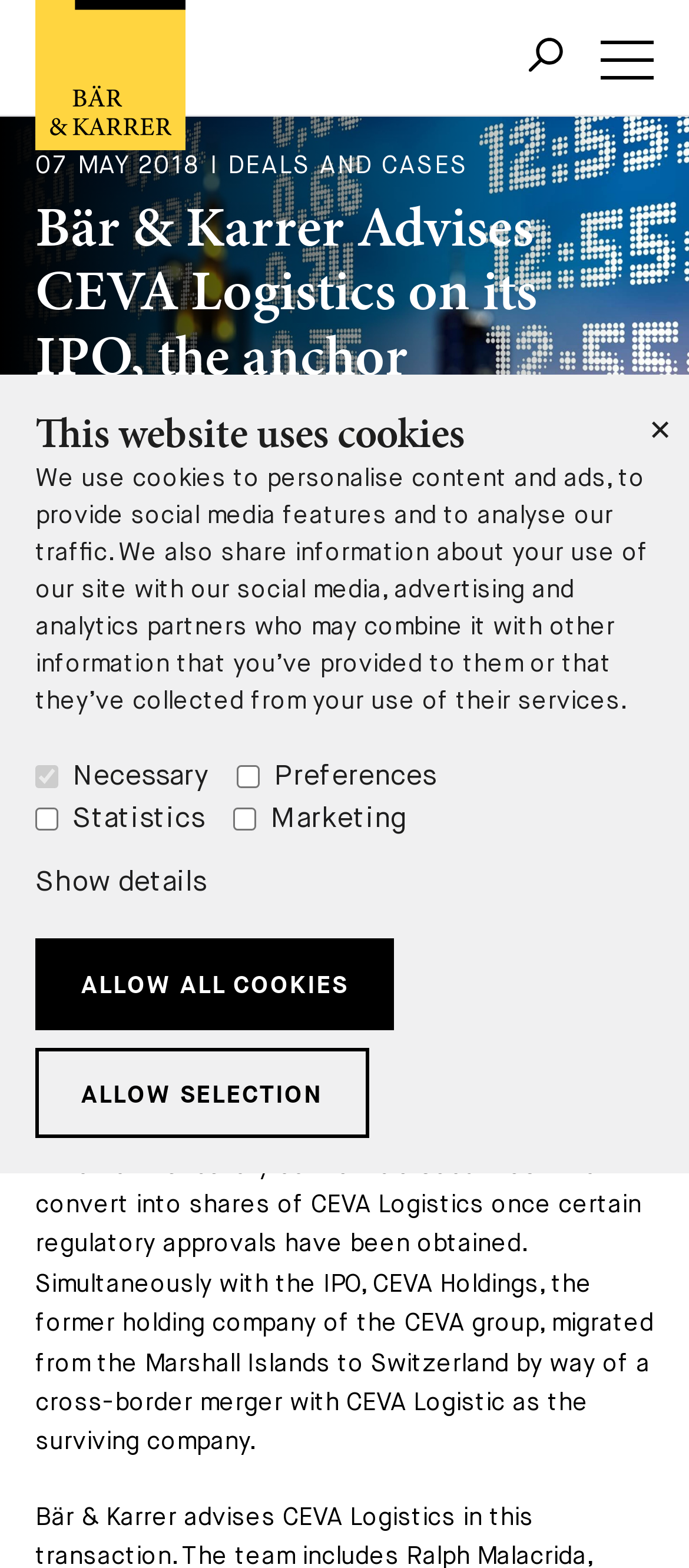Using the description "Allow all cookies", predict the bounding box of the relevant HTML element.

[0.051, 0.598, 0.572, 0.656]